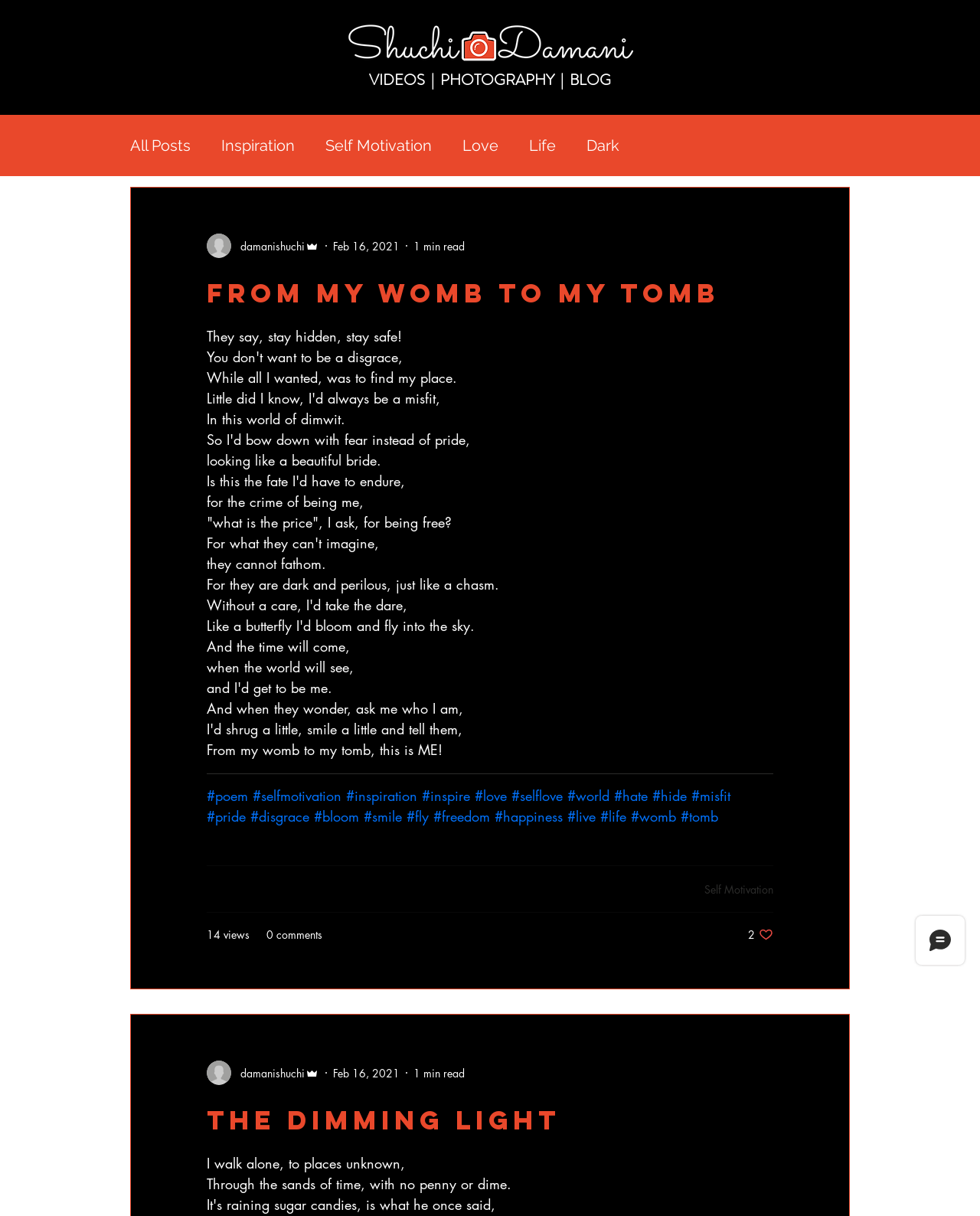Locate the bounding box coordinates of the item that should be clicked to fulfill the instruction: "Click on the 'Self Motivation' link".

[0.719, 0.725, 0.789, 0.737]